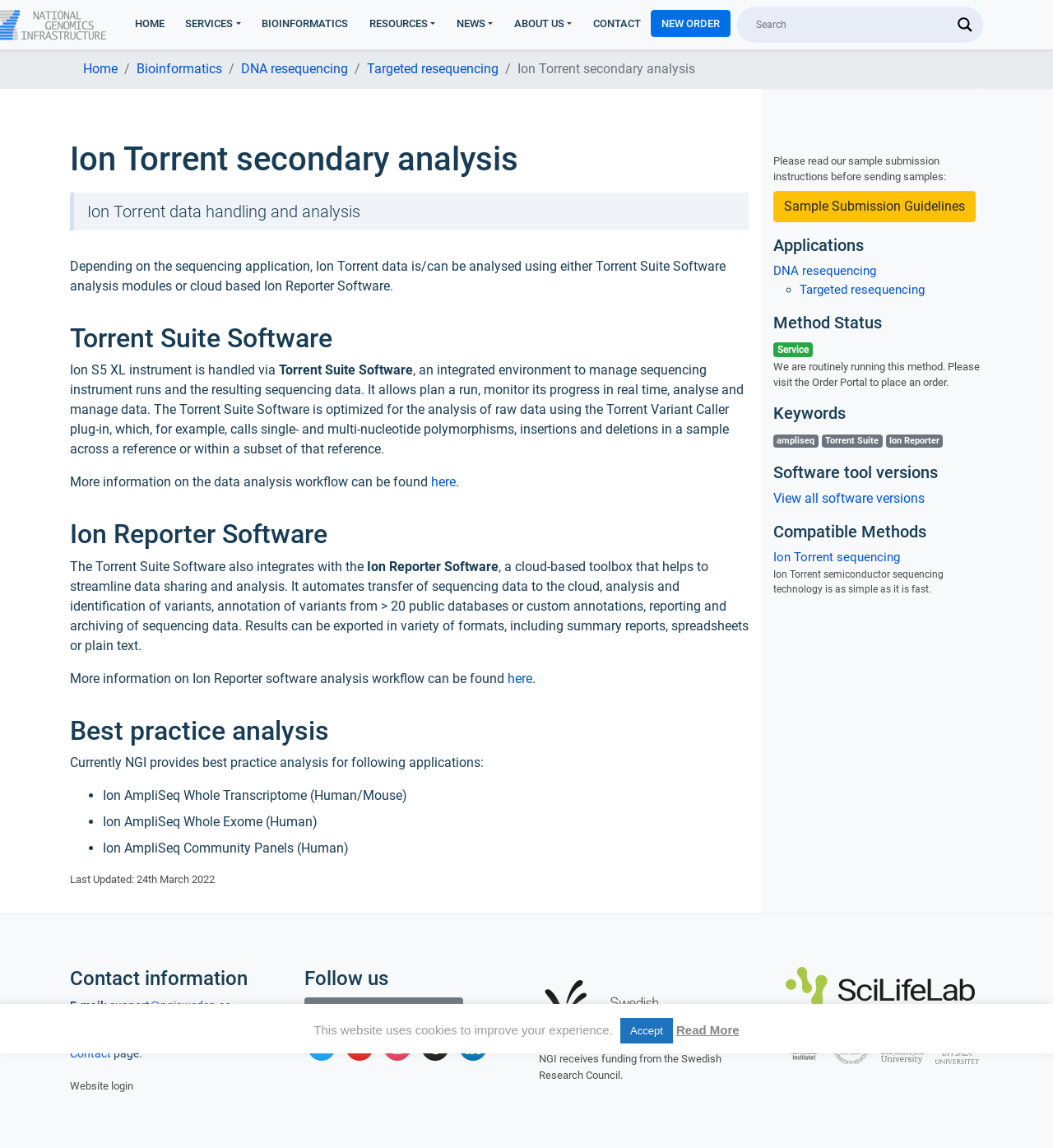Locate the bounding box coordinates of the element that should be clicked to execute the following instruction: "Search for something in the search bar".

[0.718, 0.011, 0.902, 0.032]